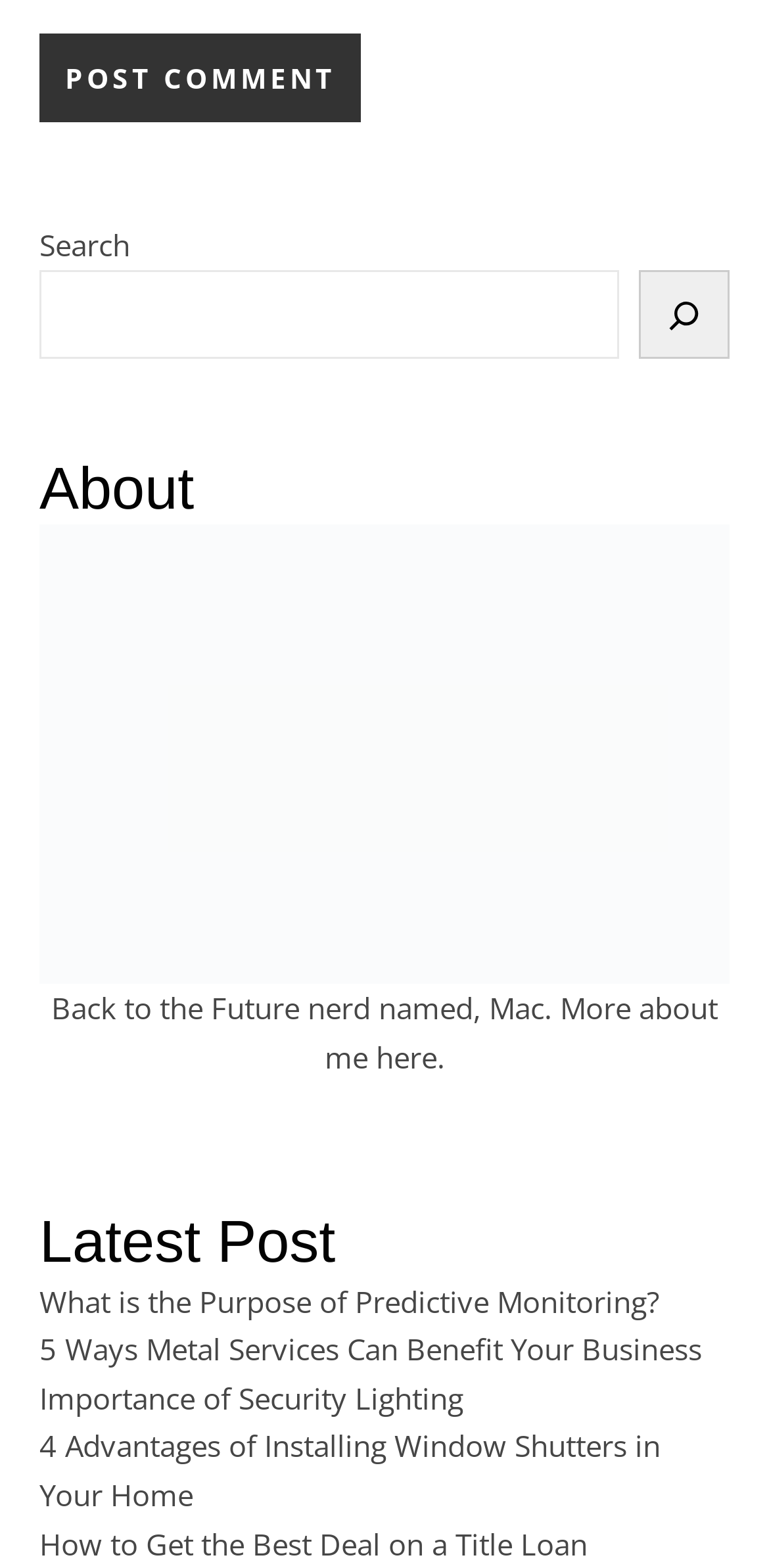What is the topic of the first link under 'Latest Post'?
Refer to the image and offer an in-depth and detailed answer to the question.

The first link under the 'Latest Post' heading is 'What is the Purpose of Predictive Monitoring?', which suggests that the topic of this link is related to predictive monitoring.